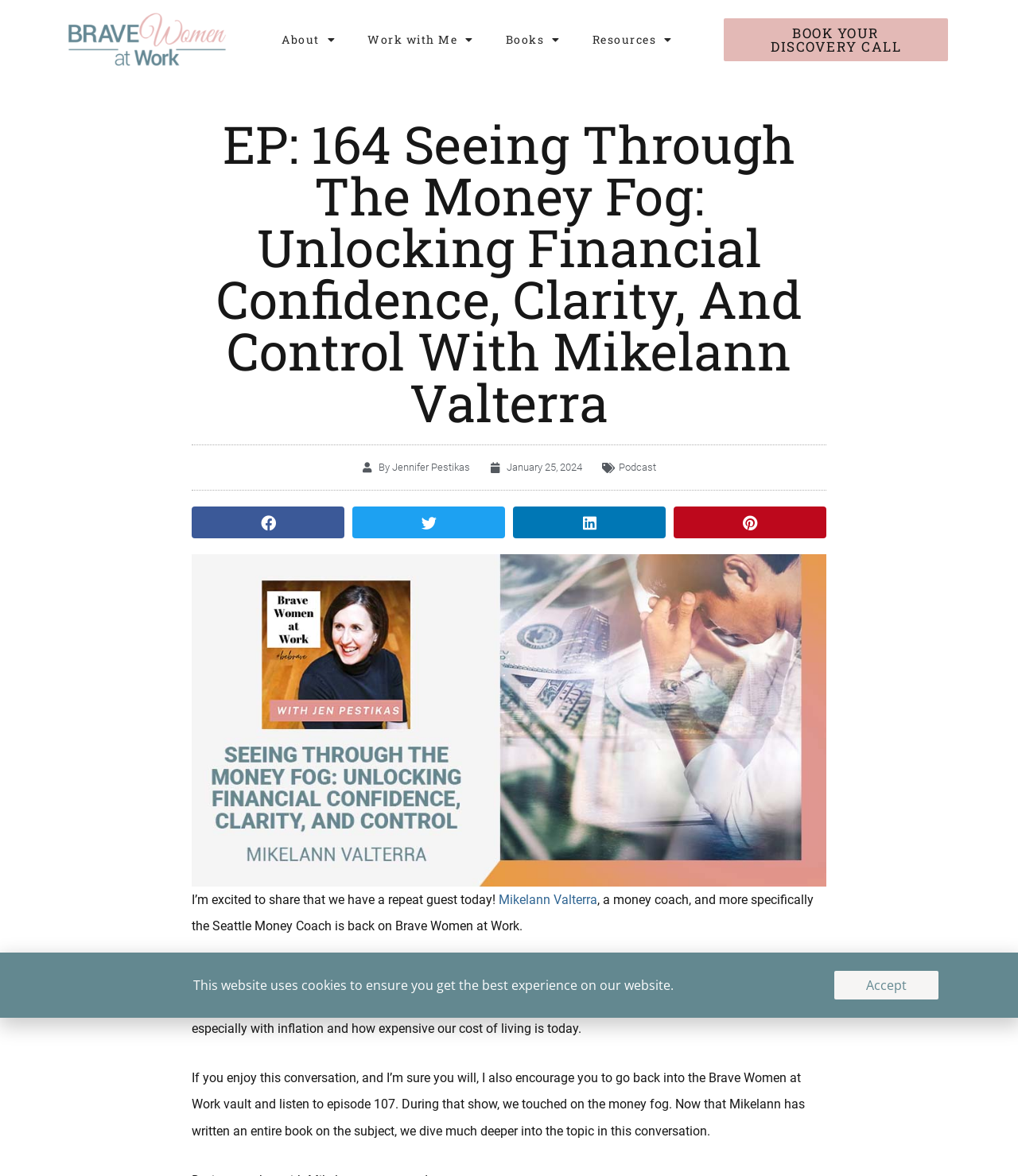Identify the bounding box for the UI element that is described as follows: "Accept".

[0.82, 0.826, 0.922, 0.85]